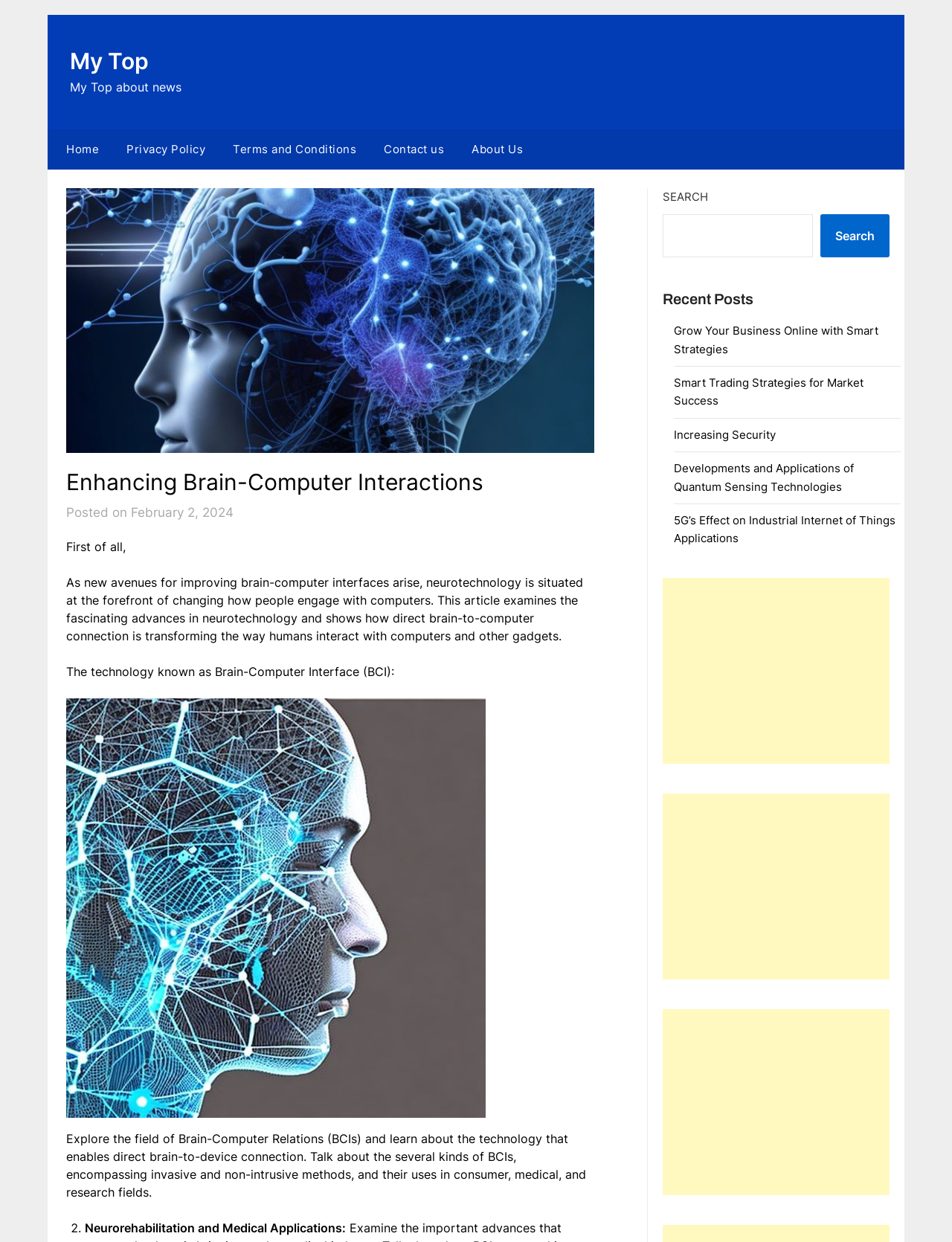Please identify the bounding box coordinates of the region to click in order to complete the given instruction: "Search for something". The coordinates should be four float numbers between 0 and 1, i.e., [left, top, right, bottom].

[0.696, 0.172, 0.854, 0.207]